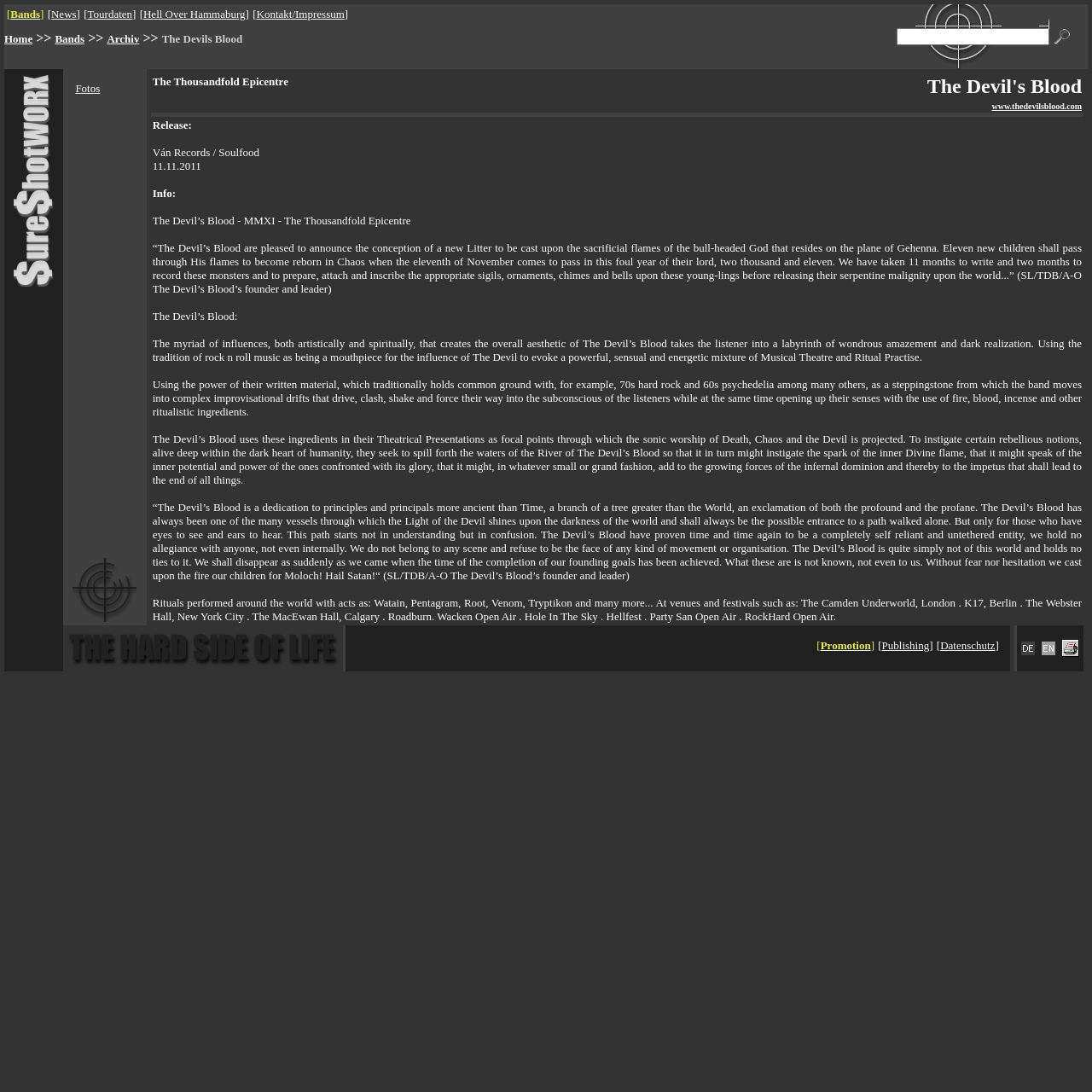What is the name of the album?
Please respond to the question thoroughly and include all relevant details.

I found the answer by reading the text content of the webpage, specifically the section that talks about the album's title and information.